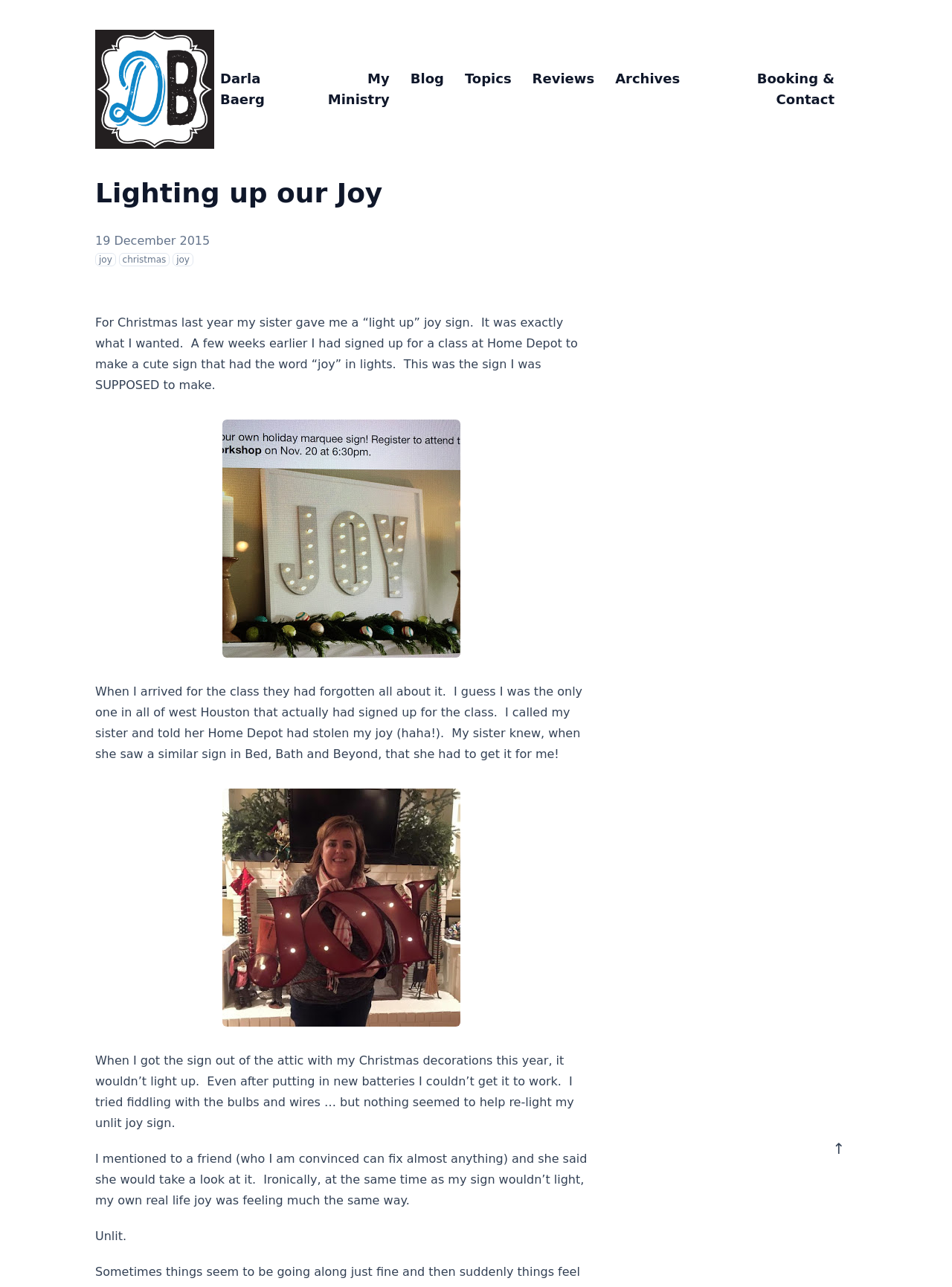What is the problem with the joy sign?
Using the image, provide a concise answer in one word or a short phrase.

It wouldn't light up